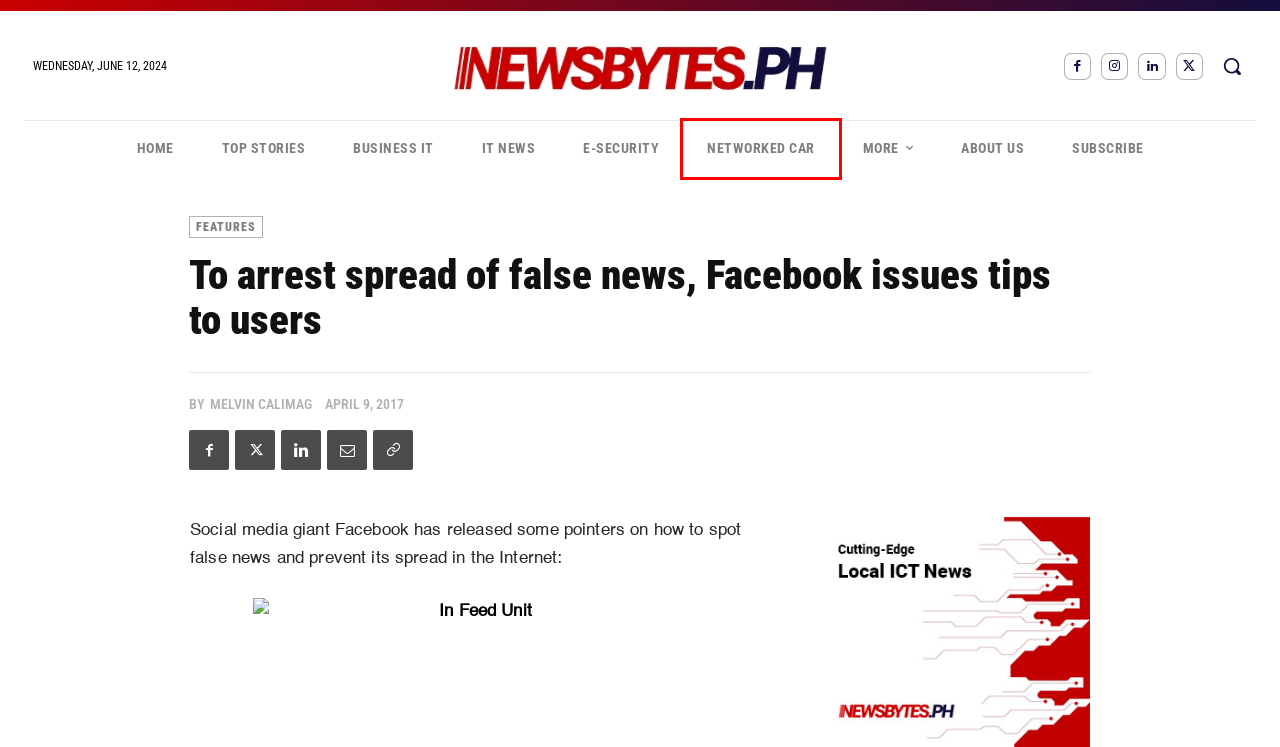A screenshot of a webpage is given, marked with a red bounding box around a UI element. Please select the most appropriate webpage description that fits the new page after clicking the highlighted element. Here are the candidates:
A. Melvin Calimag, Author at Newsbytes.PH
B. About Us - Newsbytes.PH
C. Business IT Archives - Newsbytes.PH
D. IT News Archives - Newsbytes.PH
E. e-Security Archives - Newsbytes.PH
F. Networked Car Archives - Newsbytes.PH
G. Features Archives - Newsbytes.PH
H. Subscribe - Newsbytes.PH

F